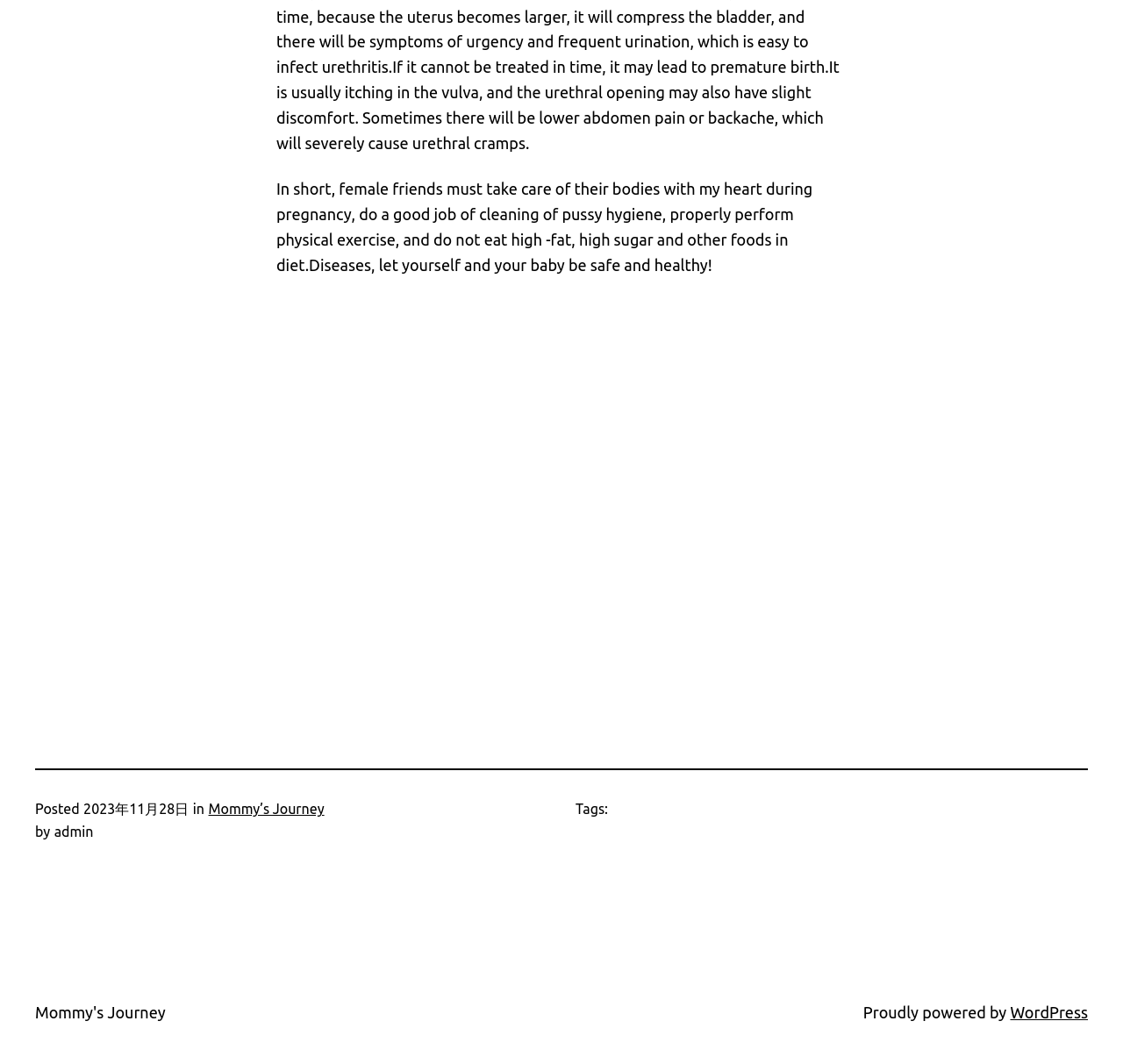Locate and provide the bounding box coordinates for the HTML element that matches this description: "nearly every industry".

None